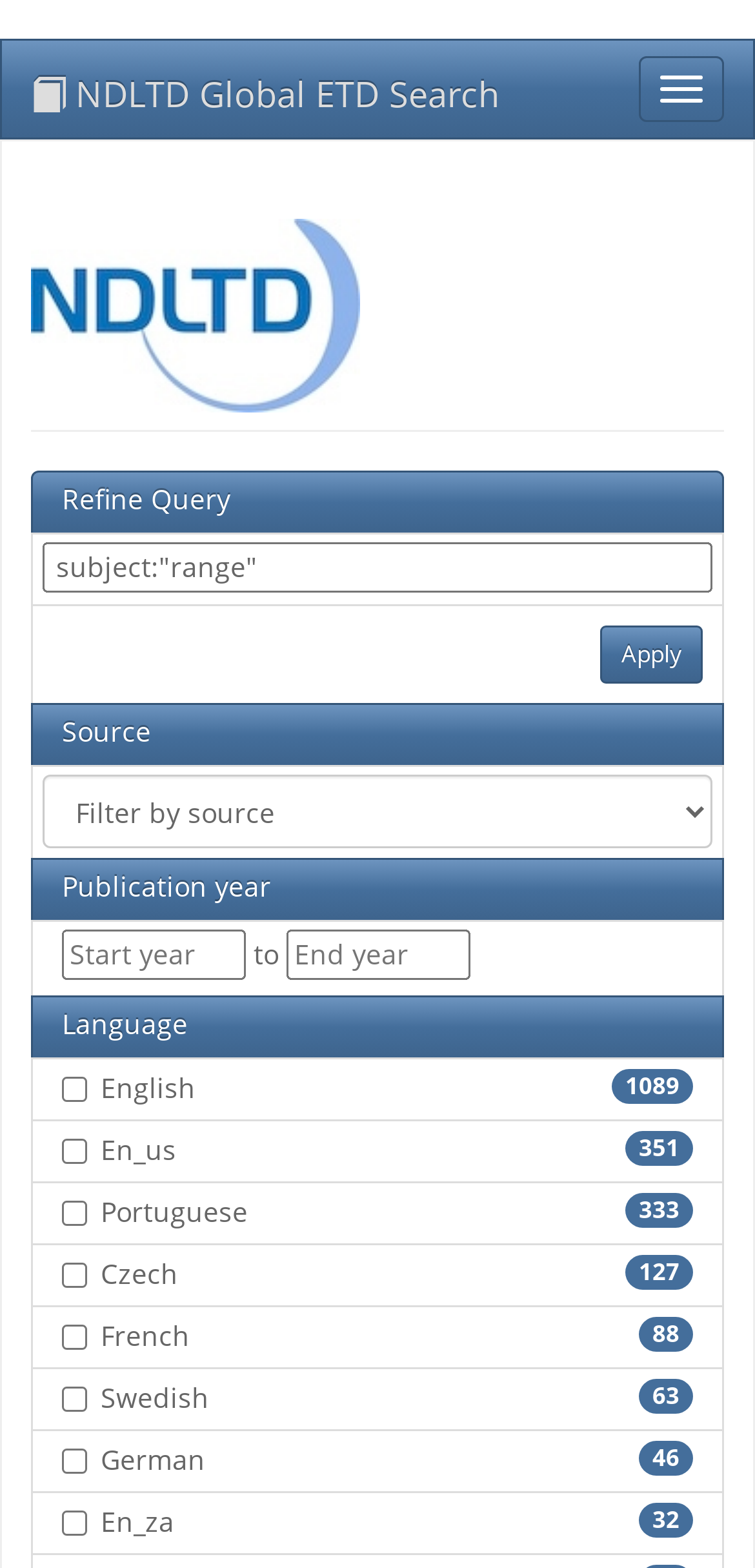Identify the coordinates of the bounding box for the element that must be clicked to accomplish the instruction: "Select a source".

[0.056, 0.494, 0.944, 0.541]